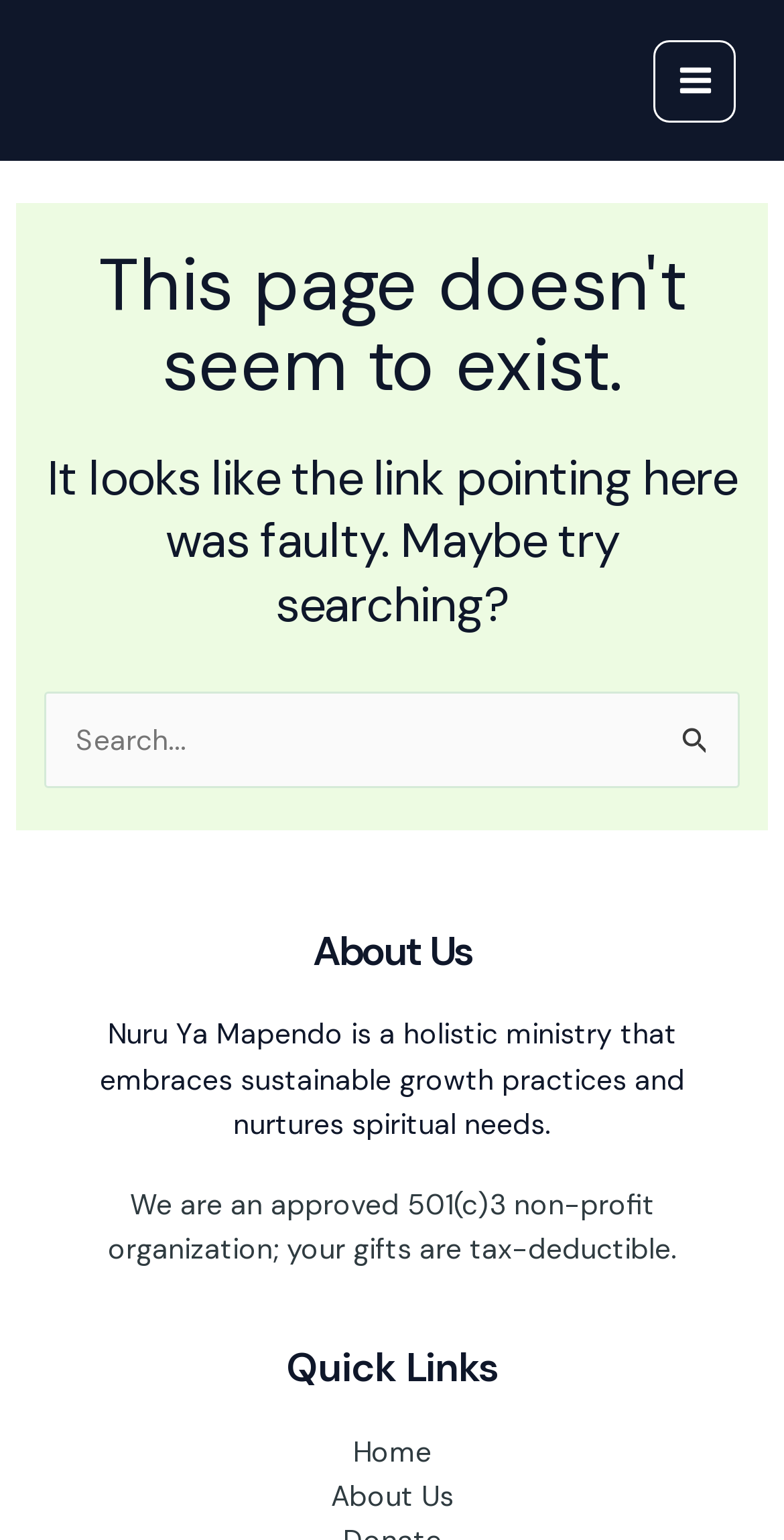Use a single word or phrase to respond to the question:
What is the error message on this page?

This page doesn't seem to exist.